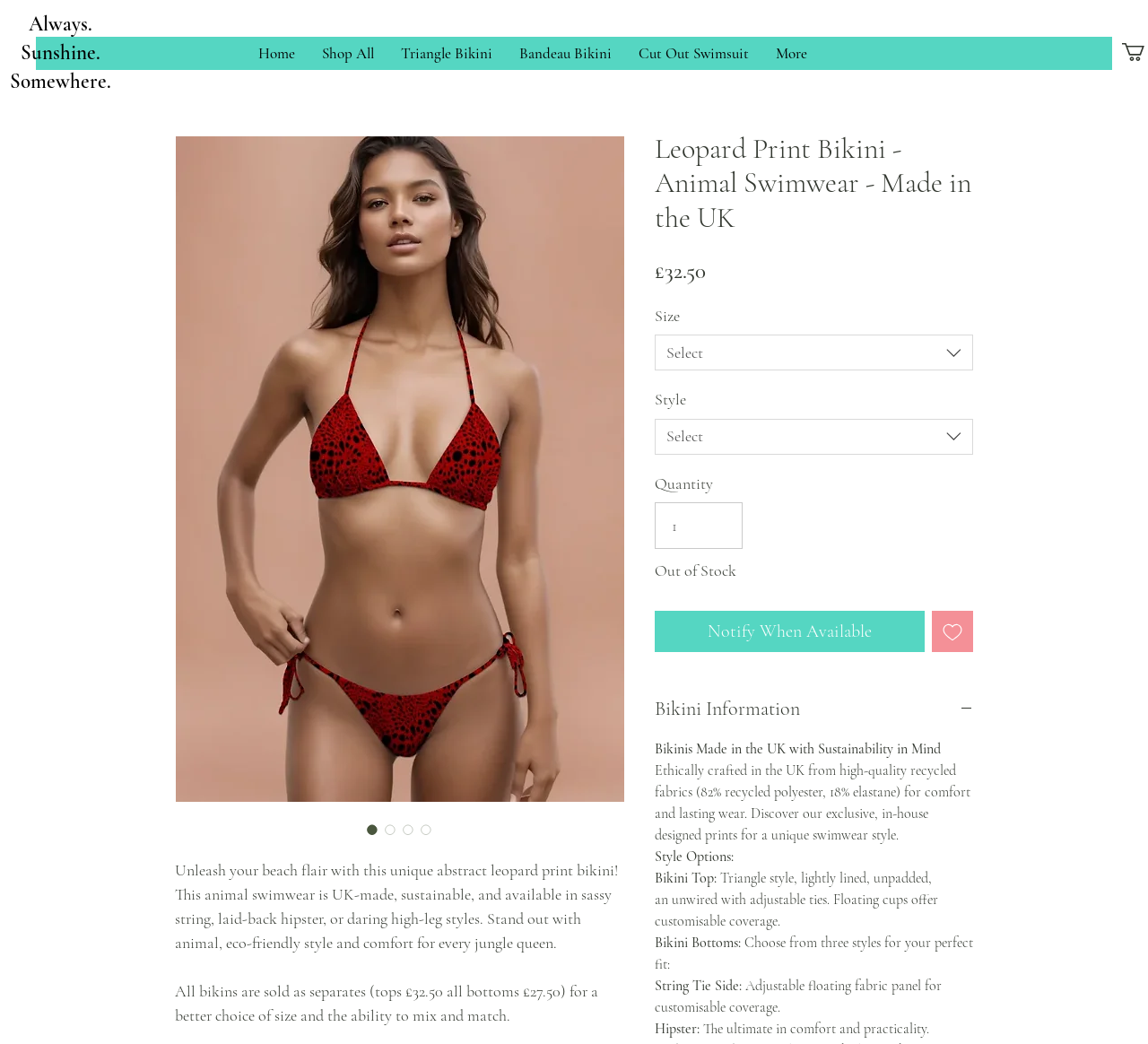Extract the bounding box coordinates of the UI element described: "input value="1" aria-label="Quantity" value="1"". Provide the coordinates in the format [left, top, right, bottom] with values ranging from 0 to 1.

[0.57, 0.481, 0.647, 0.526]